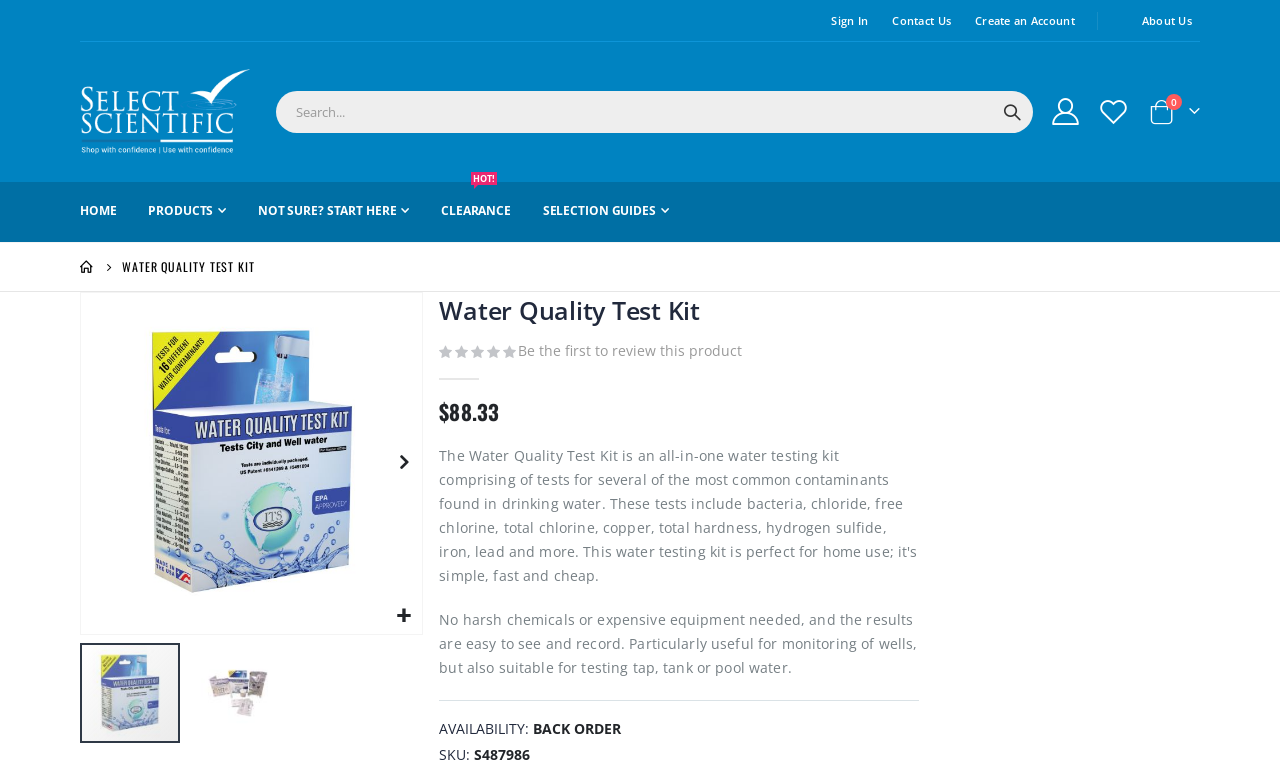How much does the product cost? Please answer the question using a single word or phrase based on the image.

$88.33